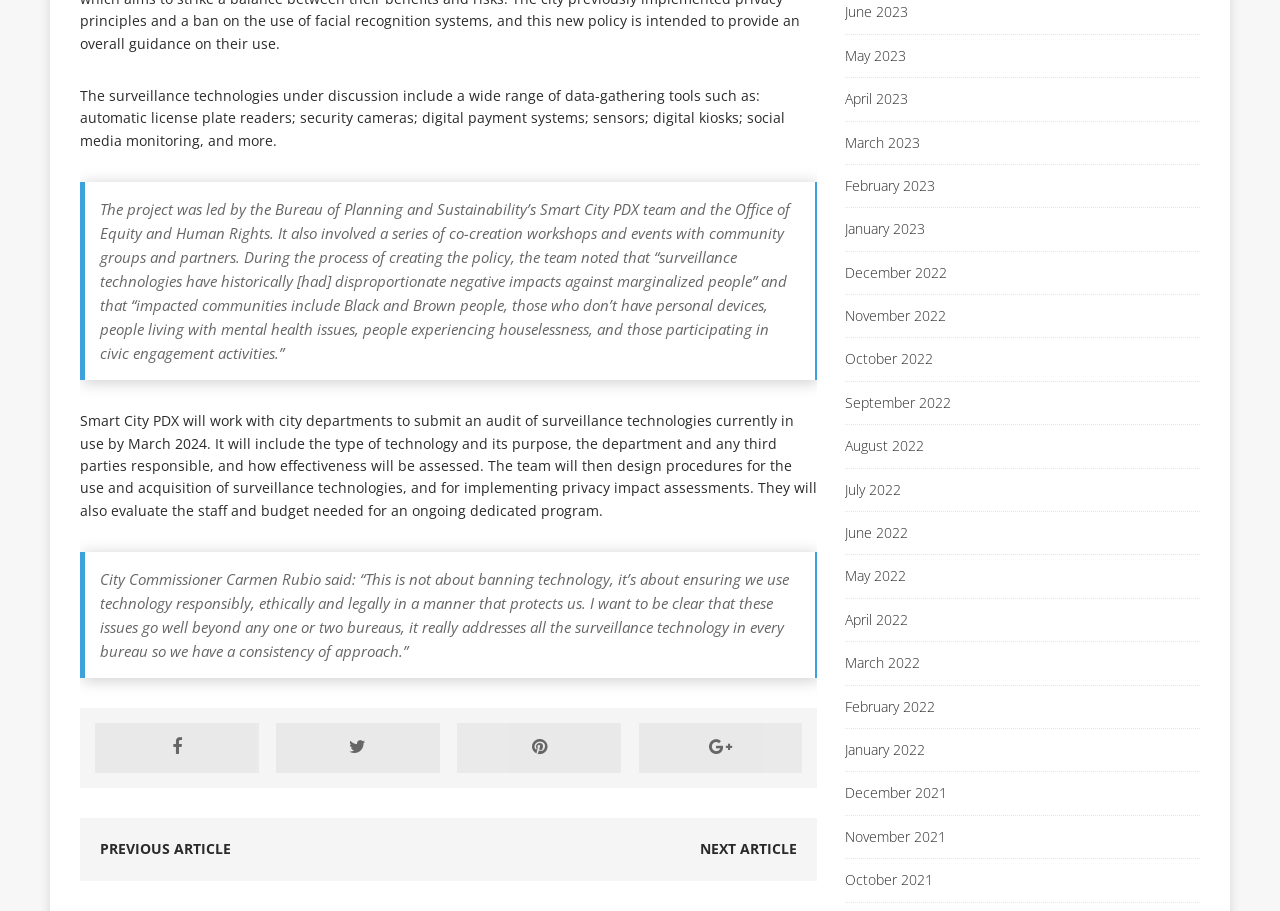Locate the bounding box of the UI element with the following description: "October 2022".

[0.66, 0.372, 0.937, 0.418]